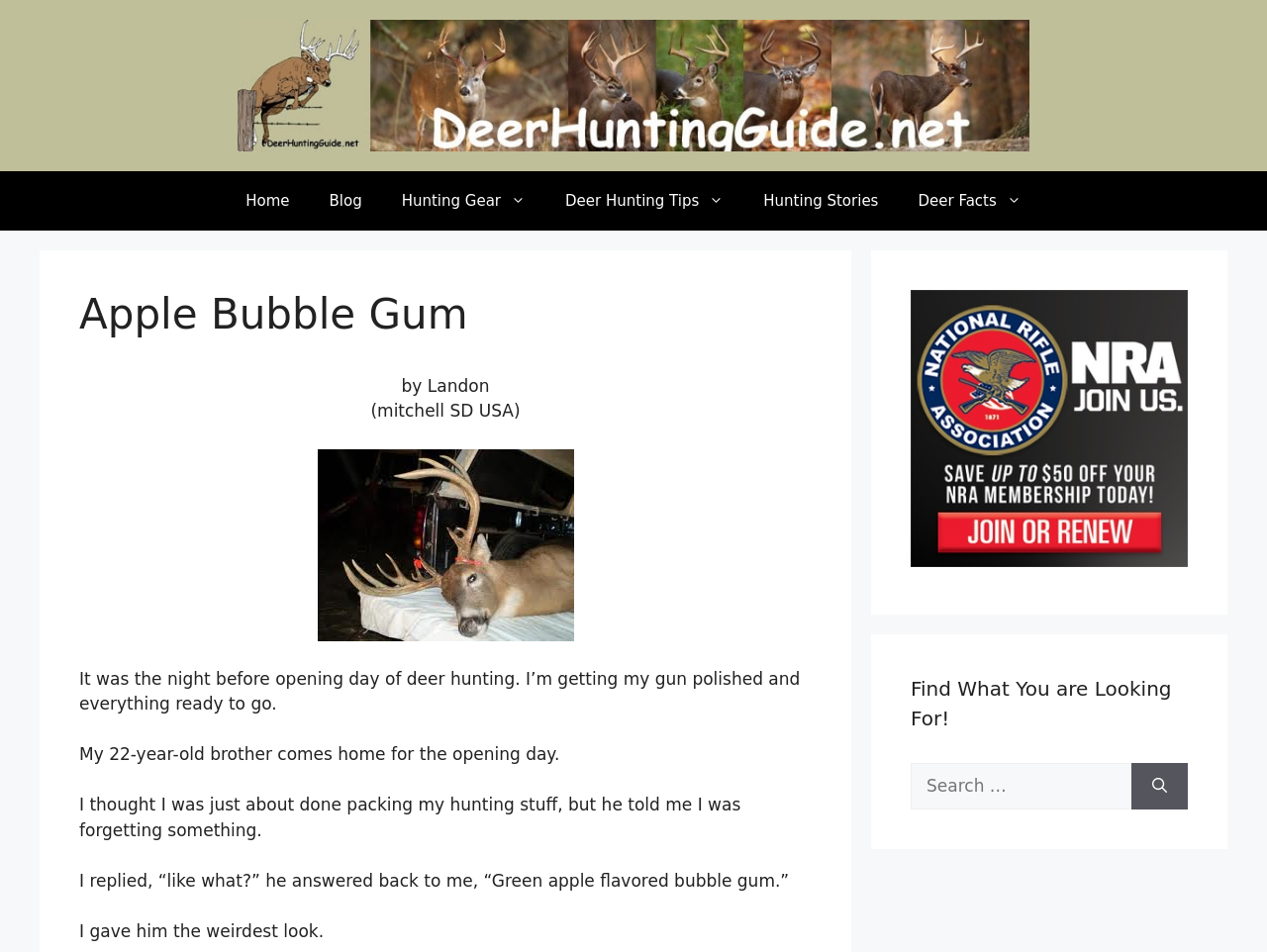Find and indicate the bounding box coordinates of the region you should select to follow the given instruction: "Click on Join the NRA".

[0.719, 0.579, 0.938, 0.6]